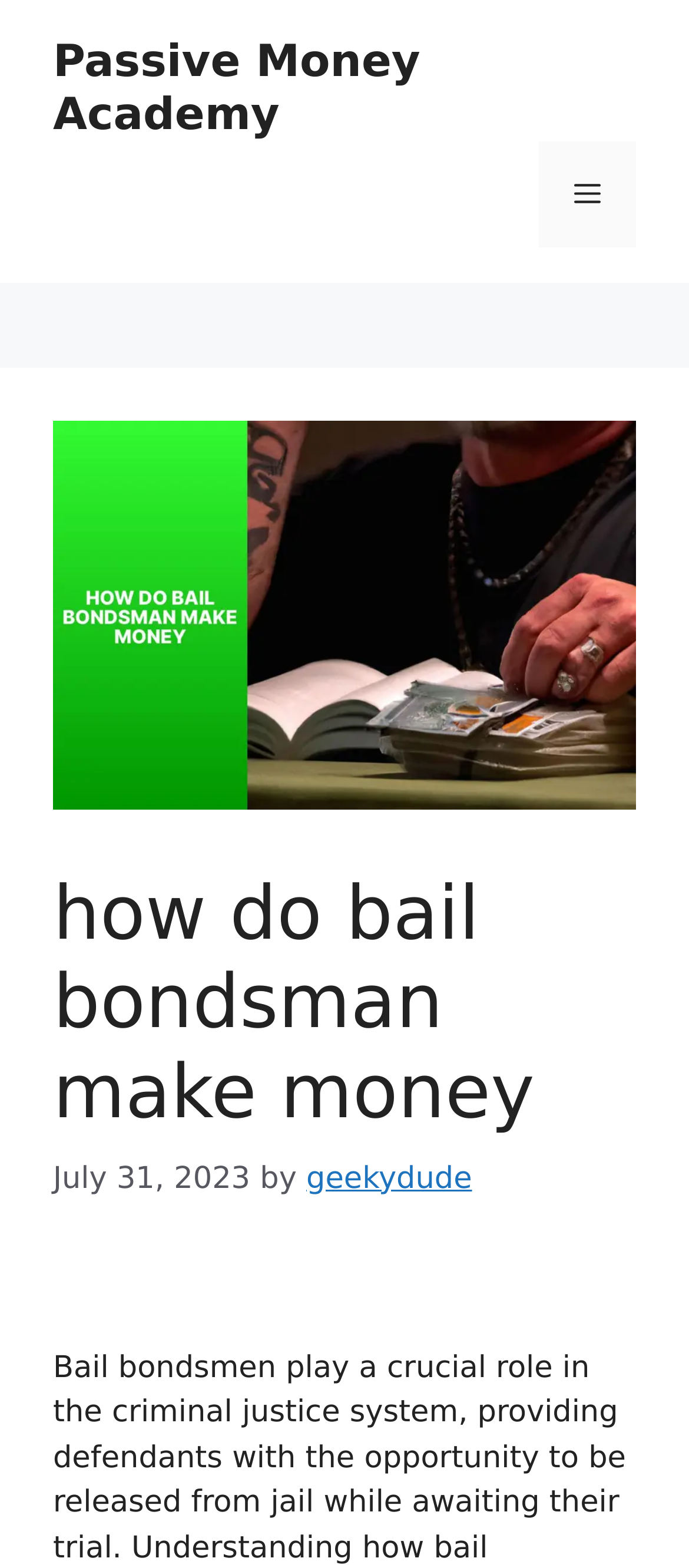Identify the bounding box coordinates for the UI element described as follows: "Passive Money Academy". Ensure the coordinates are four float numbers between 0 and 1, formatted as [left, top, right, bottom].

[0.077, 0.023, 0.61, 0.089]